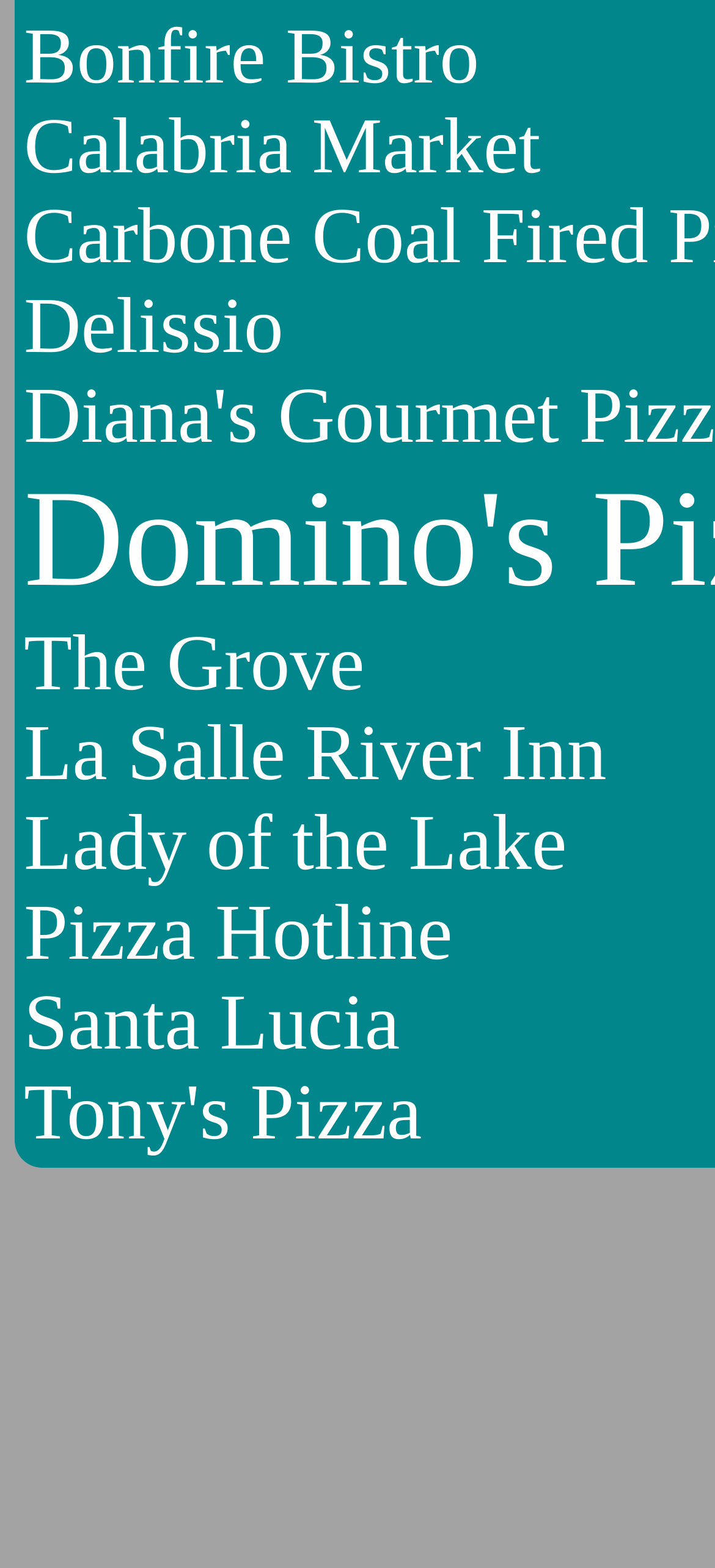Please specify the bounding box coordinates in the format (top-left x, top-left y, bottom-right x, bottom-right y), with values ranging from 0 to 1. Identify the bounding box for the UI component described as follows: Lady of the Lake

[0.033, 0.51, 0.793, 0.565]